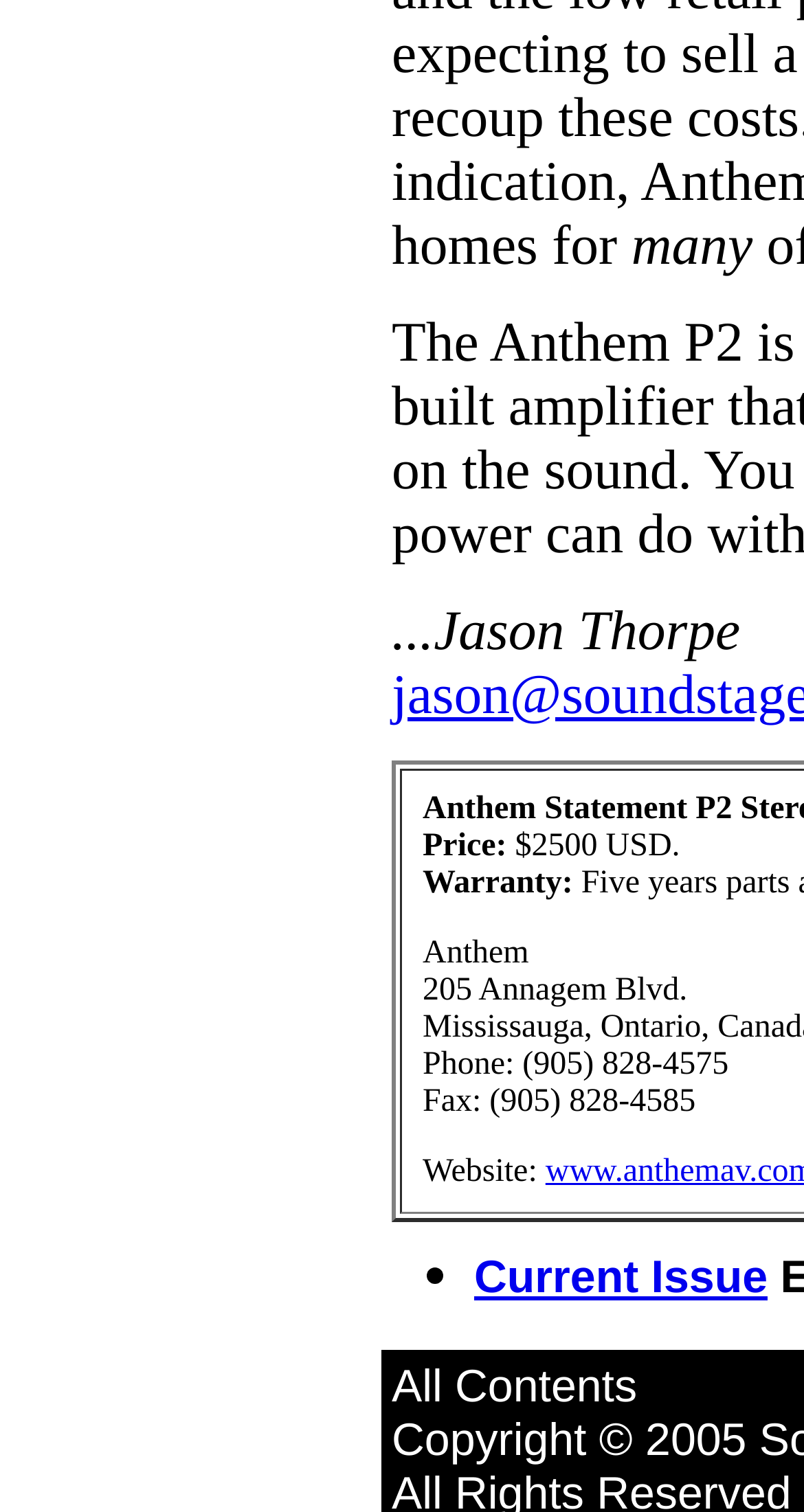What is the link text on the webpage?
Use the image to answer the question with a single word or phrase.

Current Issue